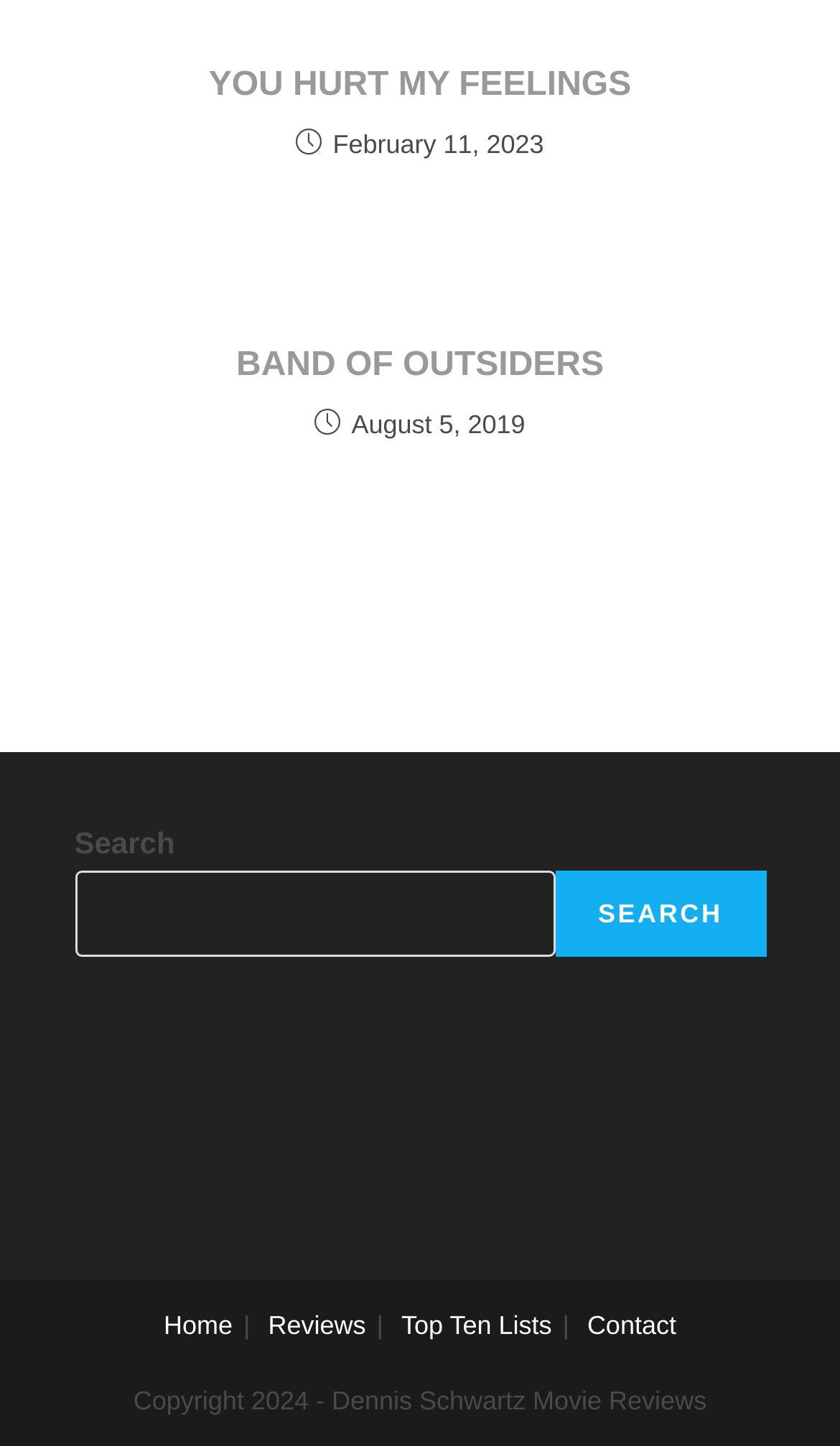Find the bounding box coordinates for the area that should be clicked to accomplish the instruction: "contact us".

[0.699, 0.906, 0.805, 0.927]